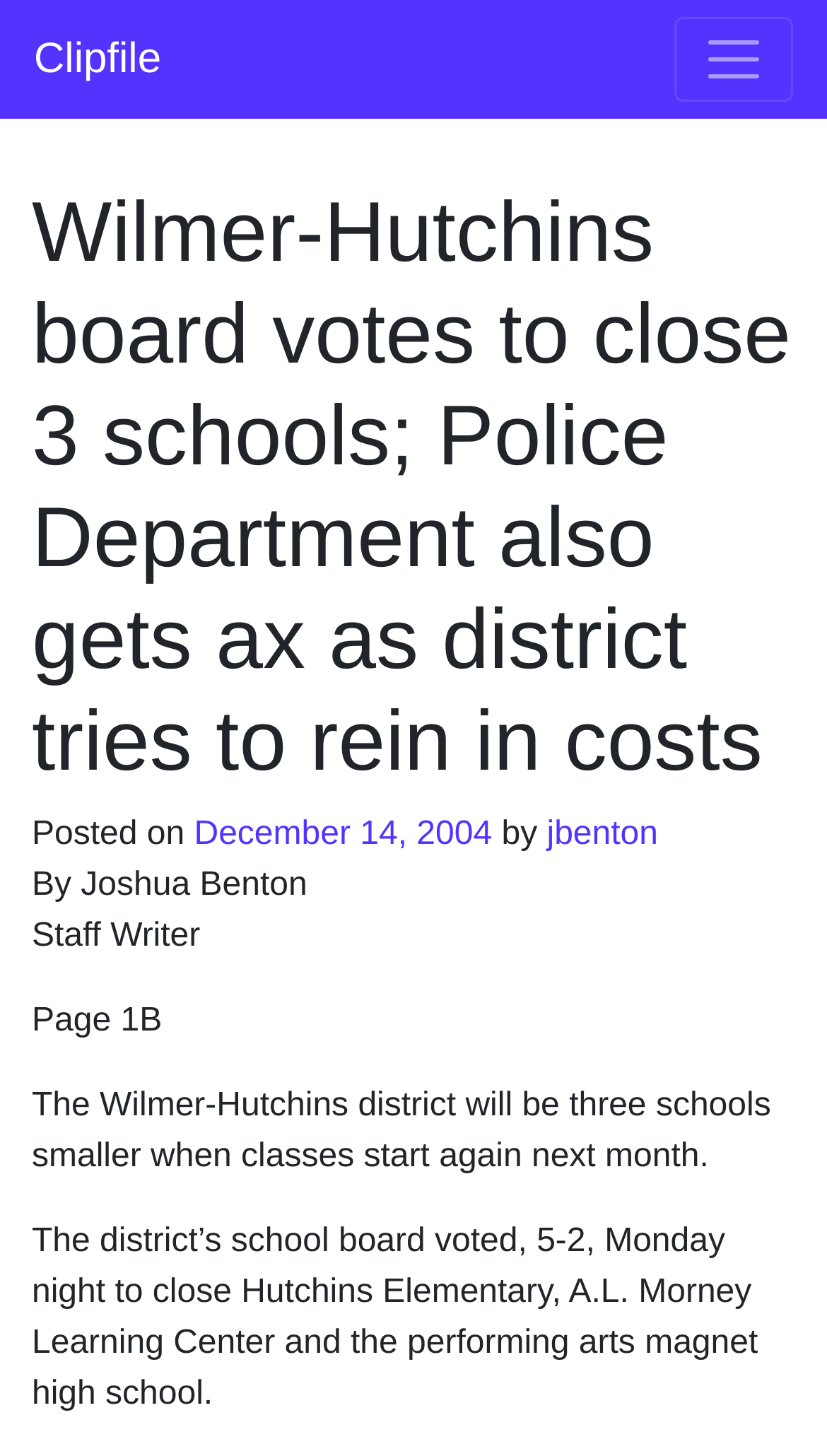Provide a thorough description of this webpage.

The webpage appears to be a news article page. At the top, there is a main navigation section that spans the entire width of the page. Within this section, there is a heading labeled "Main Navigation" and a link to "Clipfile" on the left side, while a "Toggle navigation" button is located on the right side.

Below the navigation section, there is a header area that occupies most of the page's width. This area contains a heading with the title of the news article, "Wilmer-Hutchins board votes to close 3 schools; Police Department also gets ax as district tries to rein in costs". 

Underneath the title, there is a section with metadata about the article, including the posting date, "December 14, 2004", and the author, "jbenton", with a label "By Joshua Benton" and a subtitle "Staff Writer". 

The main content of the article starts below this metadata section, with a paragraph of text that begins with "The Wilmer-Hutchins district will be three schools smaller when classes start again next month." This is followed by another paragraph that provides more details about the school board's decision to close three schools.